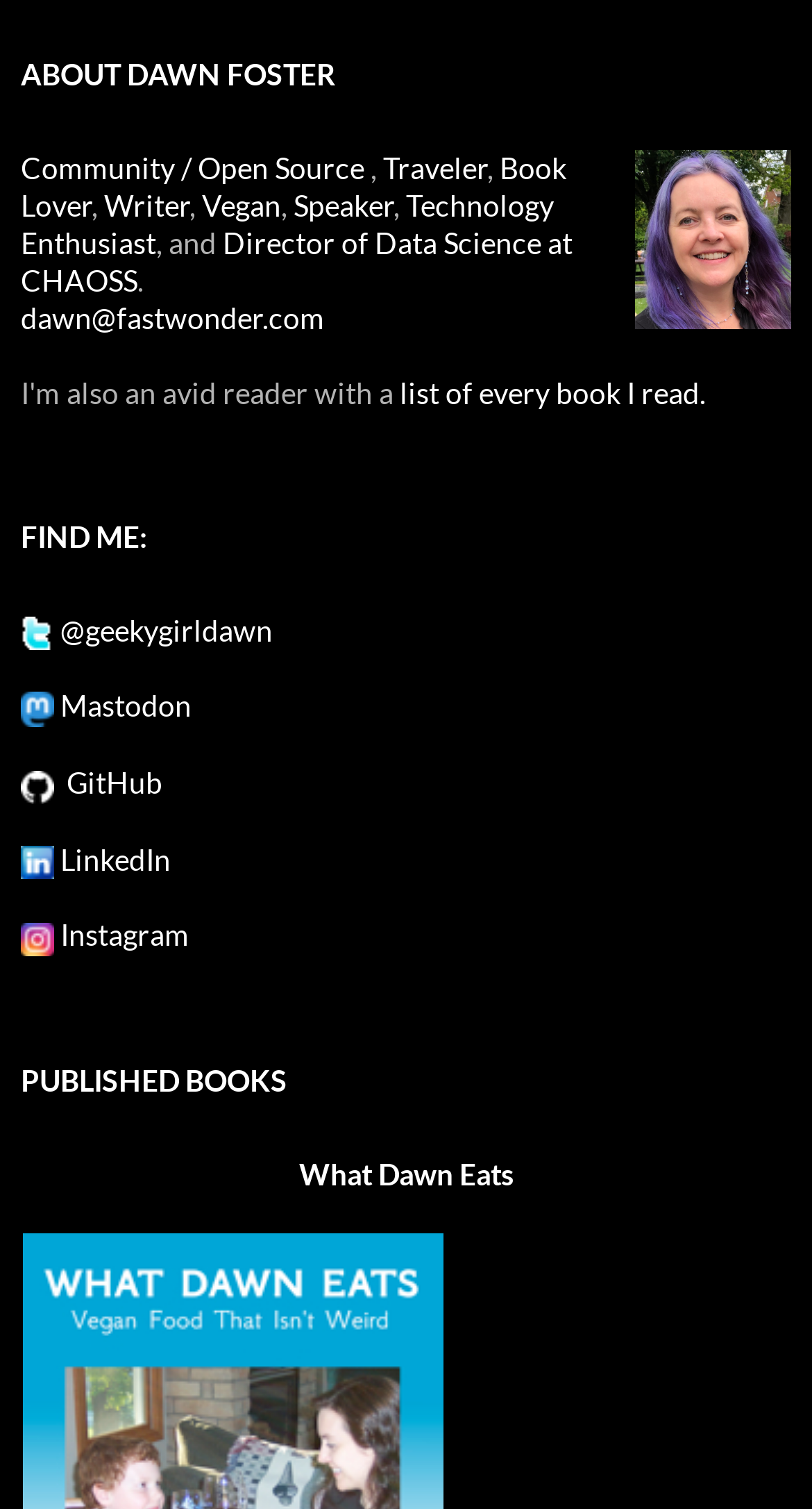Using the webpage screenshot, locate the HTML element that fits the following description and provide its bounding box: "Community / Open Source".

[0.026, 0.099, 0.456, 0.123]